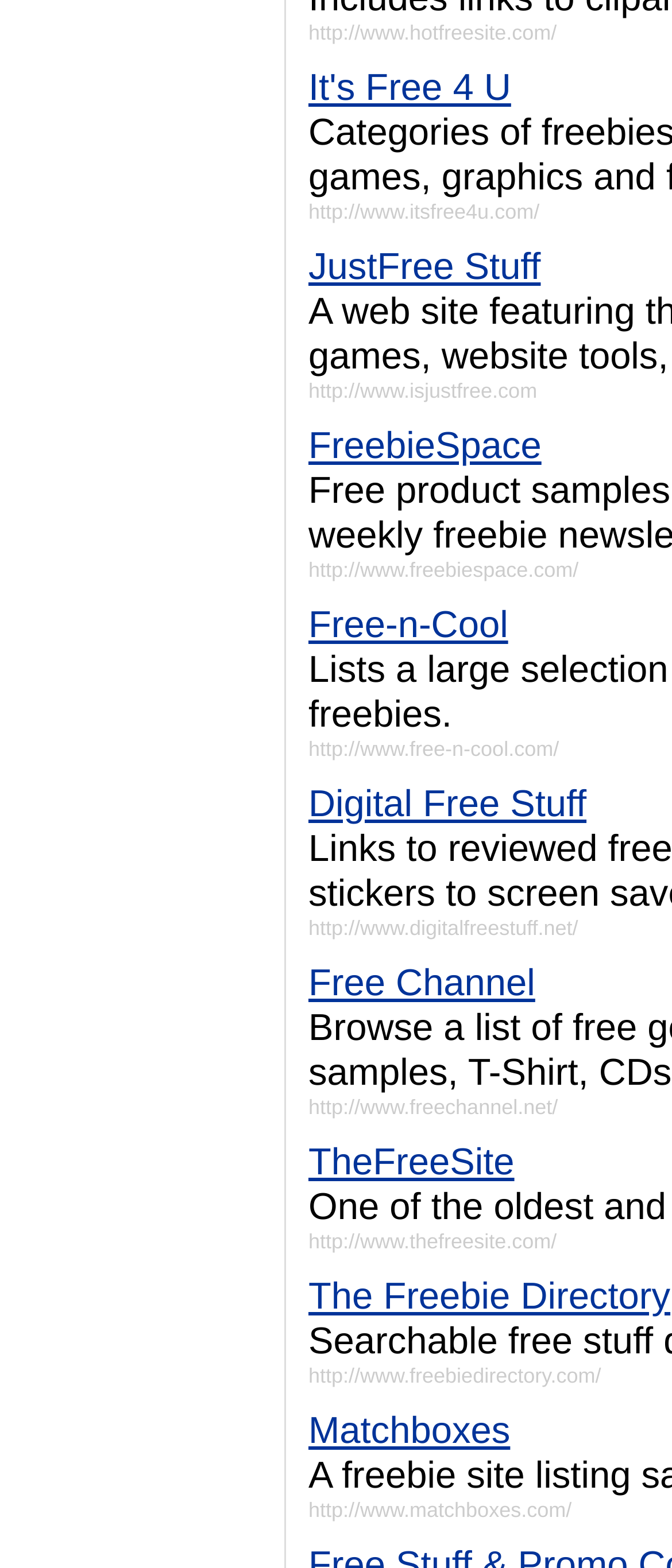Given the description "Matchboxes", determine the bounding box of the corresponding UI element.

[0.459, 0.898, 0.759, 0.926]